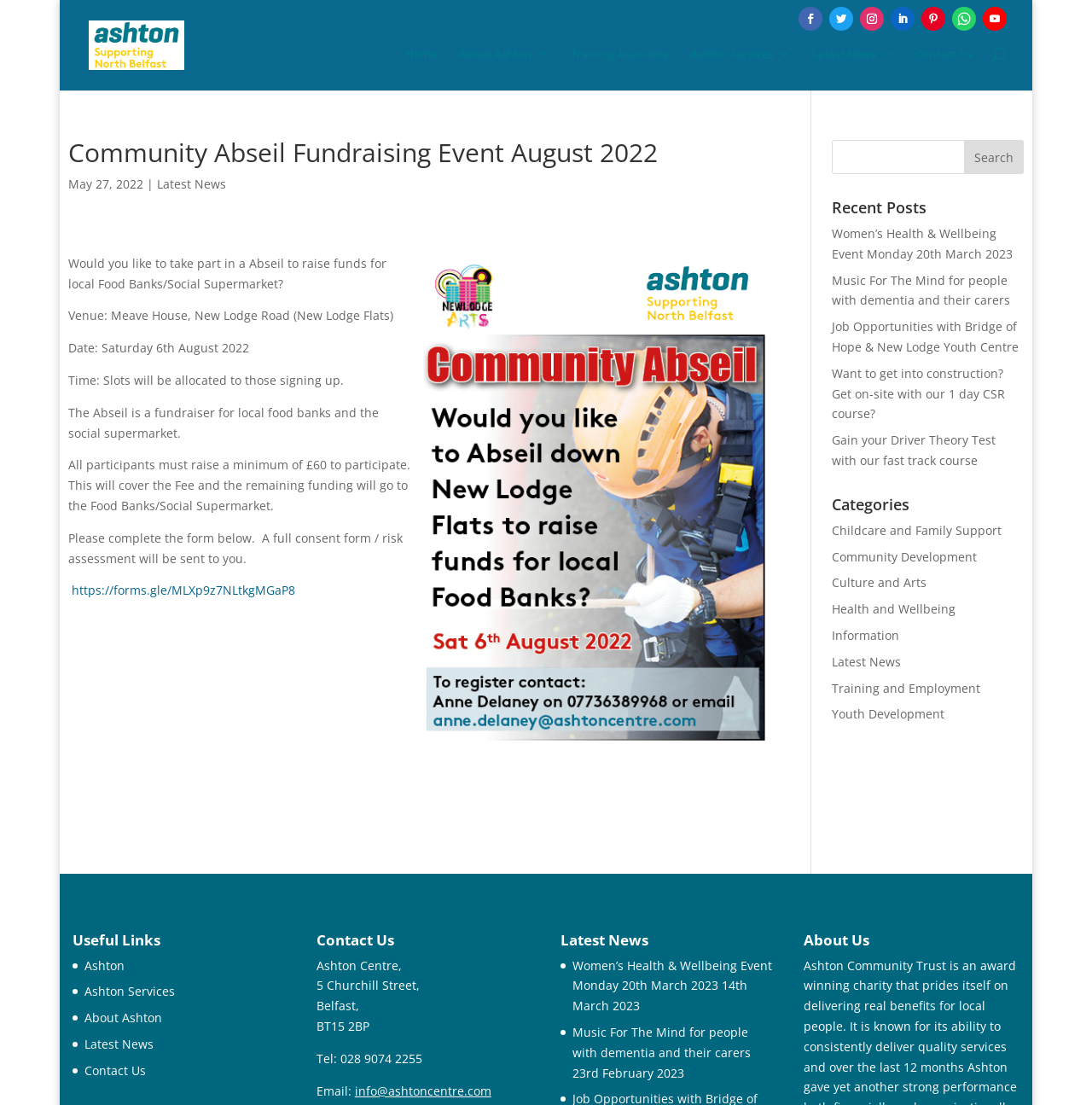Analyze the image and answer the question with as much detail as possible: 
What is the minimum amount of money participants must raise?

The minimum amount of money participants must raise can be found in the text on the webpage, which states 'All participants must raise a minimum of £60 to participate.' This amount is required to cover the fee and the remaining funding will go to the Food Banks/Social Supermarket.